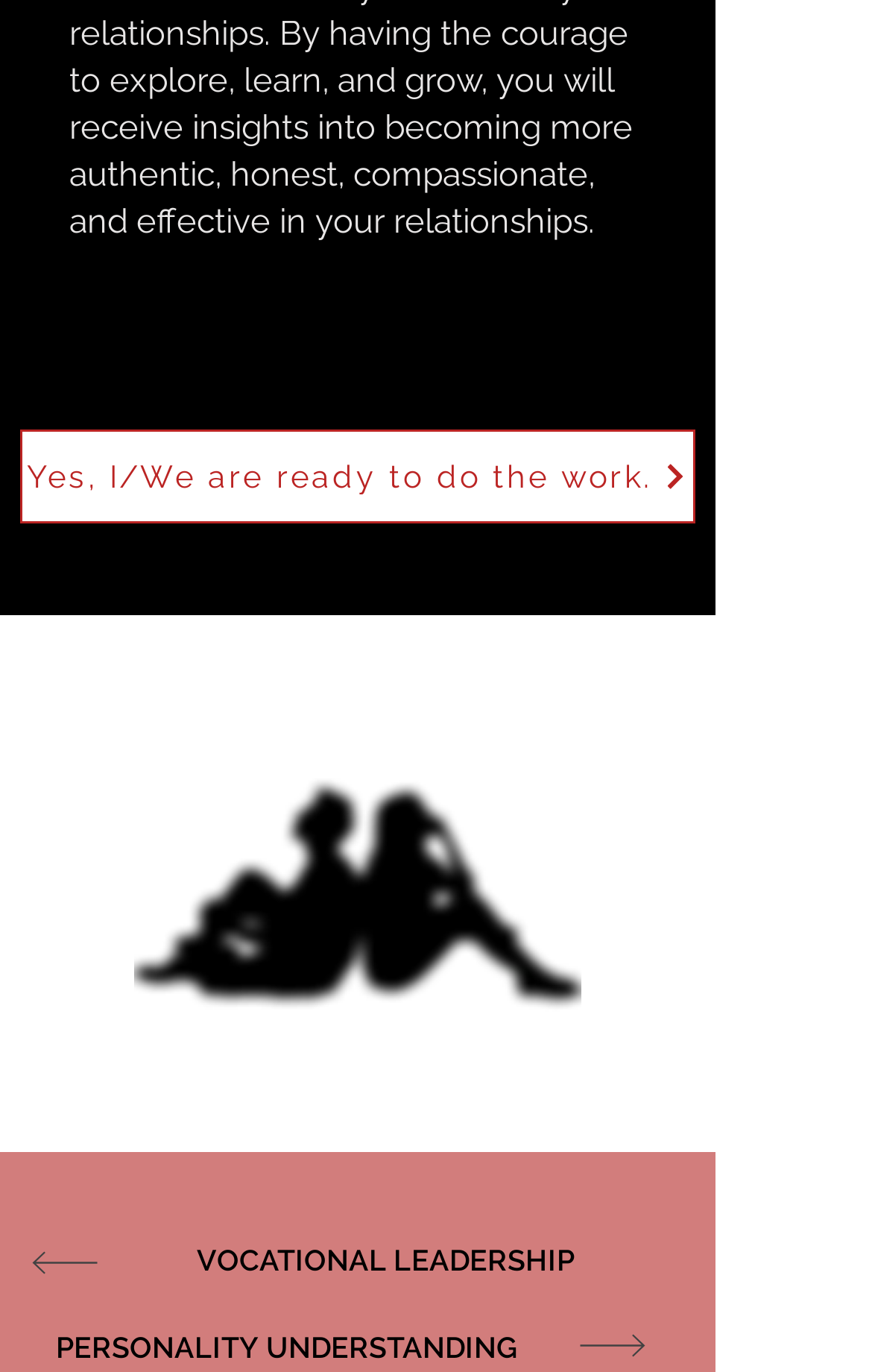What is the topic of the webpage?
Look at the image and construct a detailed response to the question.

The webpage appears to be discussing relationships, as evidenced by the text 'Why does the same issue keep happening in my relationships?' and the link 'Building self-awareness regarding your personality in relationships.'